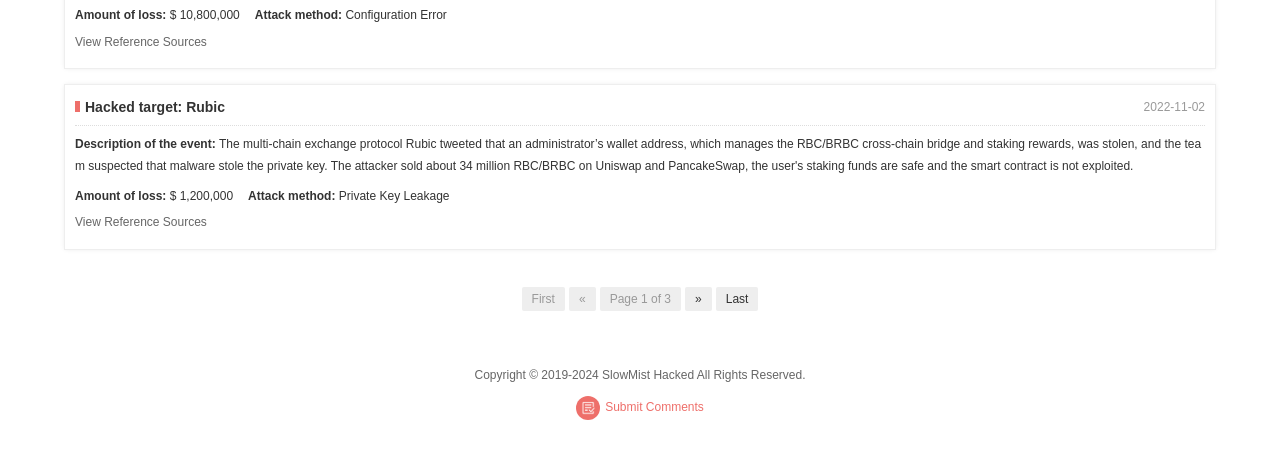Please locate the bounding box coordinates for the element that should be clicked to achieve the following instruction: "View reference sources". Ensure the coordinates are given as four float numbers between 0 and 1, i.e., [left, top, right, bottom].

[0.059, 0.478, 0.162, 0.509]